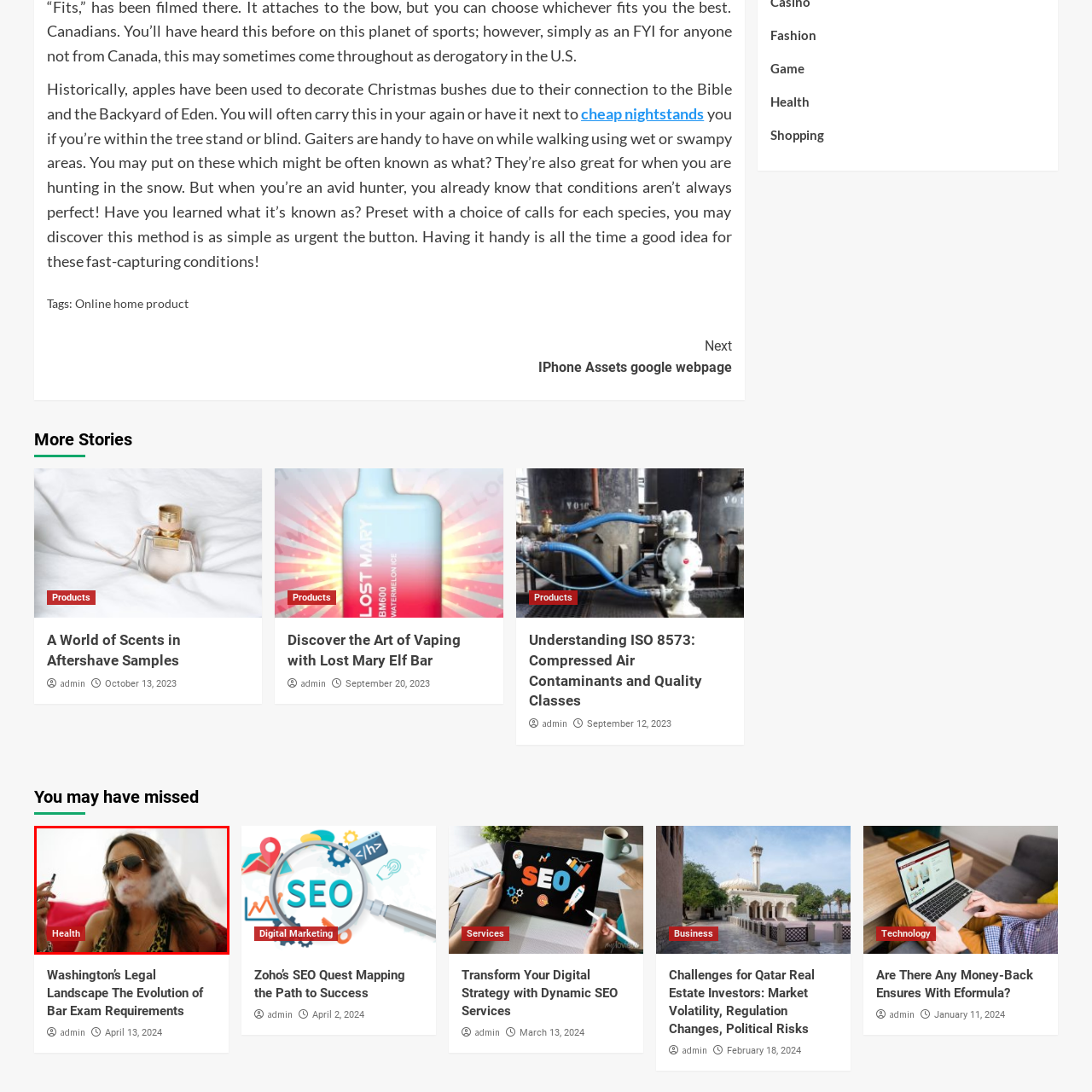Deliver a detailed explanation of the elements found in the red-marked area of the image.

The image depicts a woman in stylish sunglasses exhaling a vapor while holding a vaping device, set against a softly blurred background. She appears relaxed, suggesting a casual indoor environment, possibly at a social gathering or event. The visual is enhanced with a bold red overlay that indicates the category of "Health," hinting at a discussion surrounding vaping, its implications, or trends in health related to smoking alternatives. The contrast between her laid-back demeanor and the health-themed tag may evoke reflections on lifestyle choices and their effects.